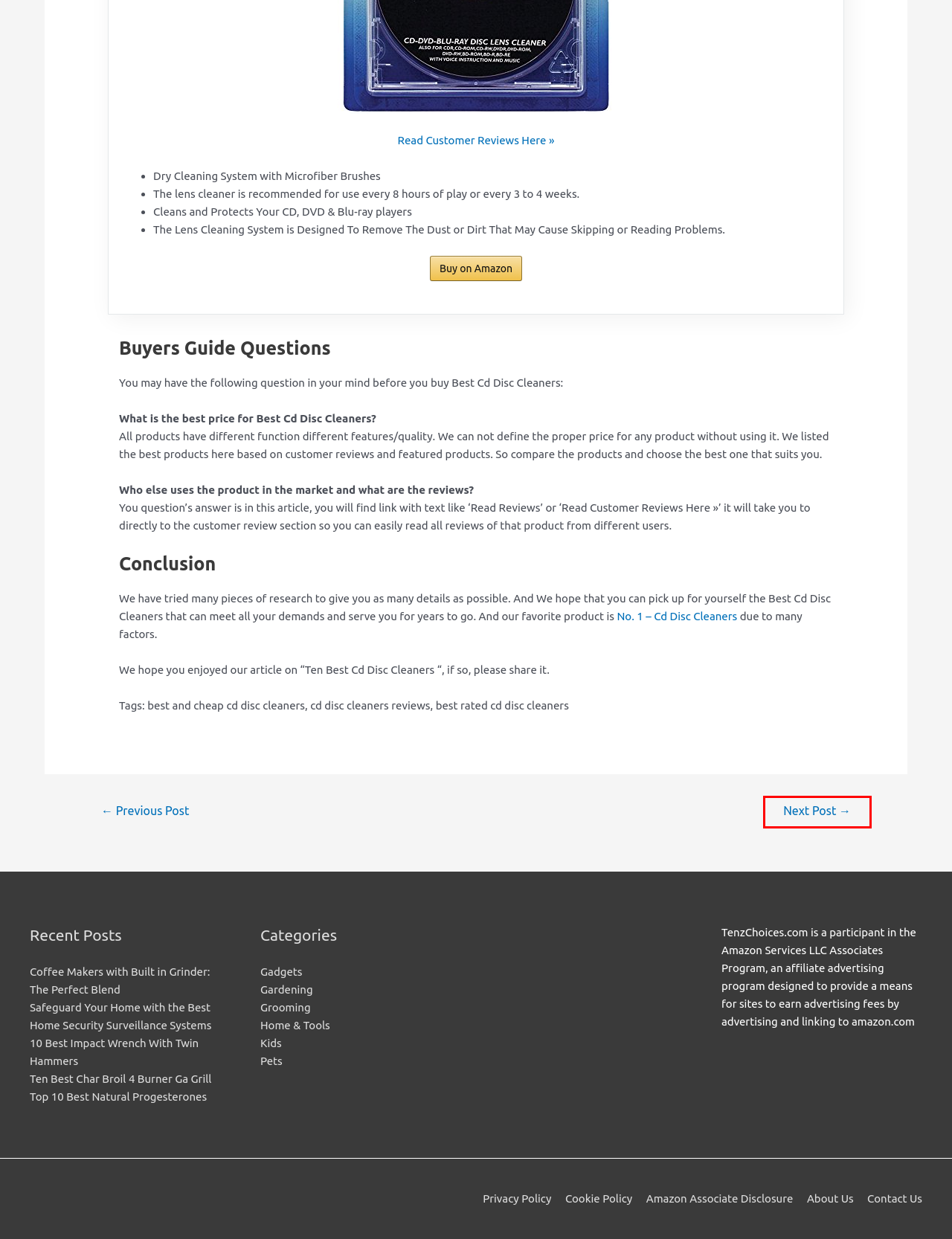Given a screenshot of a webpage with a red rectangle bounding box around a UI element, select the best matching webpage description for the new webpage that appears after clicking the highlighted element. The candidate descriptions are:
A. Privacy Policy - Tenz Choices
B. About Us - Tenz Choices
C. Coffee Makers With Built In Grinder
D. Top Ten Best Ice Tray With Lids - Tenz Choices
E. 10 Best Impact Wrench With Twin Hammers - Tenz Choices
F. Best Home Security Surveillance System
G. Top 10 Best Humidity Detectors Available - Tenz Choices
H. Contact Us - Tenz Choices

G